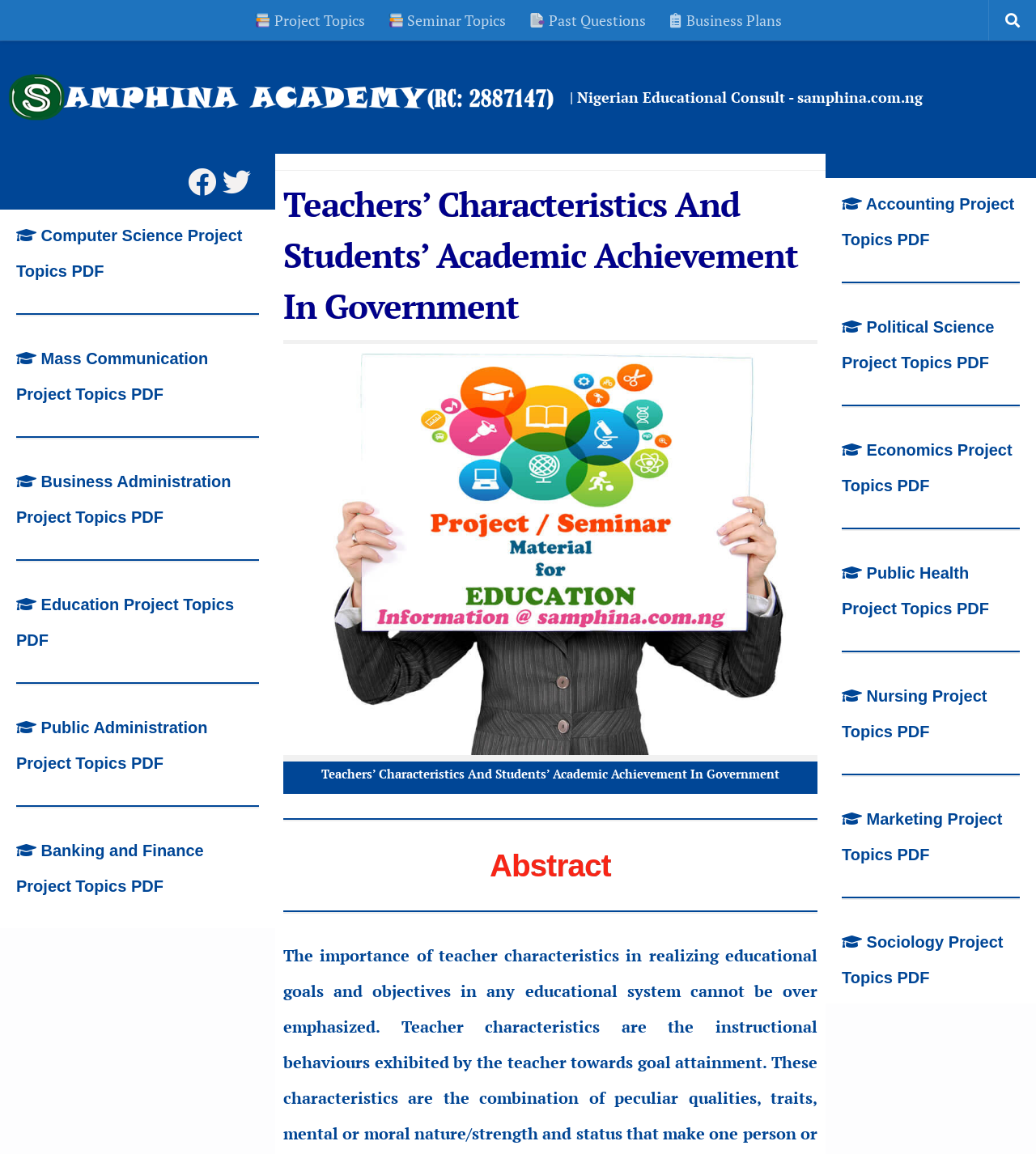Kindly determine the bounding box coordinates of the area that needs to be clicked to fulfill this instruction: "Click on Samphina Academy".

[0.008, 0.063, 0.534, 0.105]